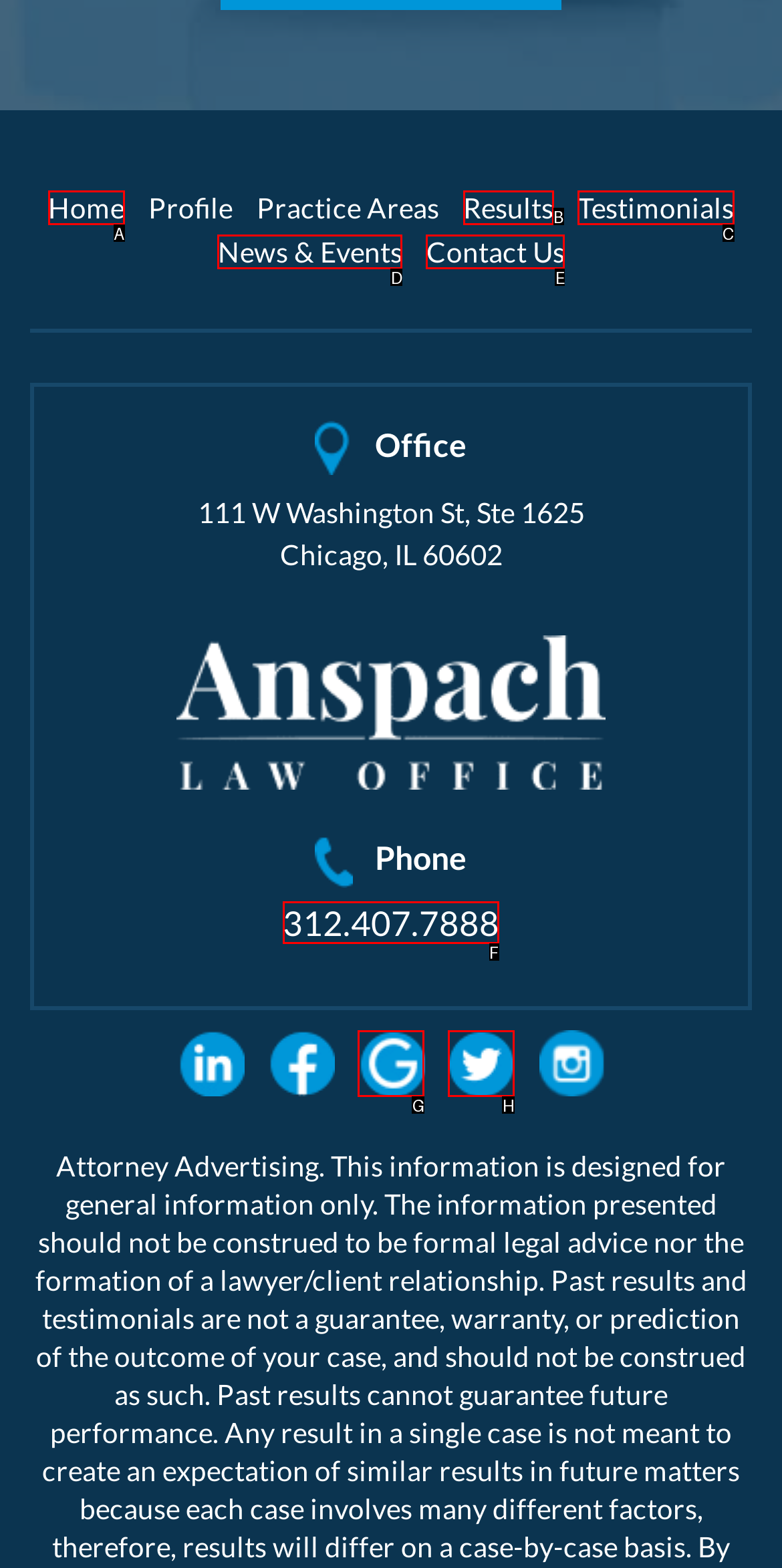Indicate which UI element needs to be clicked to fulfill the task: call the office
Answer with the letter of the chosen option from the available choices directly.

F